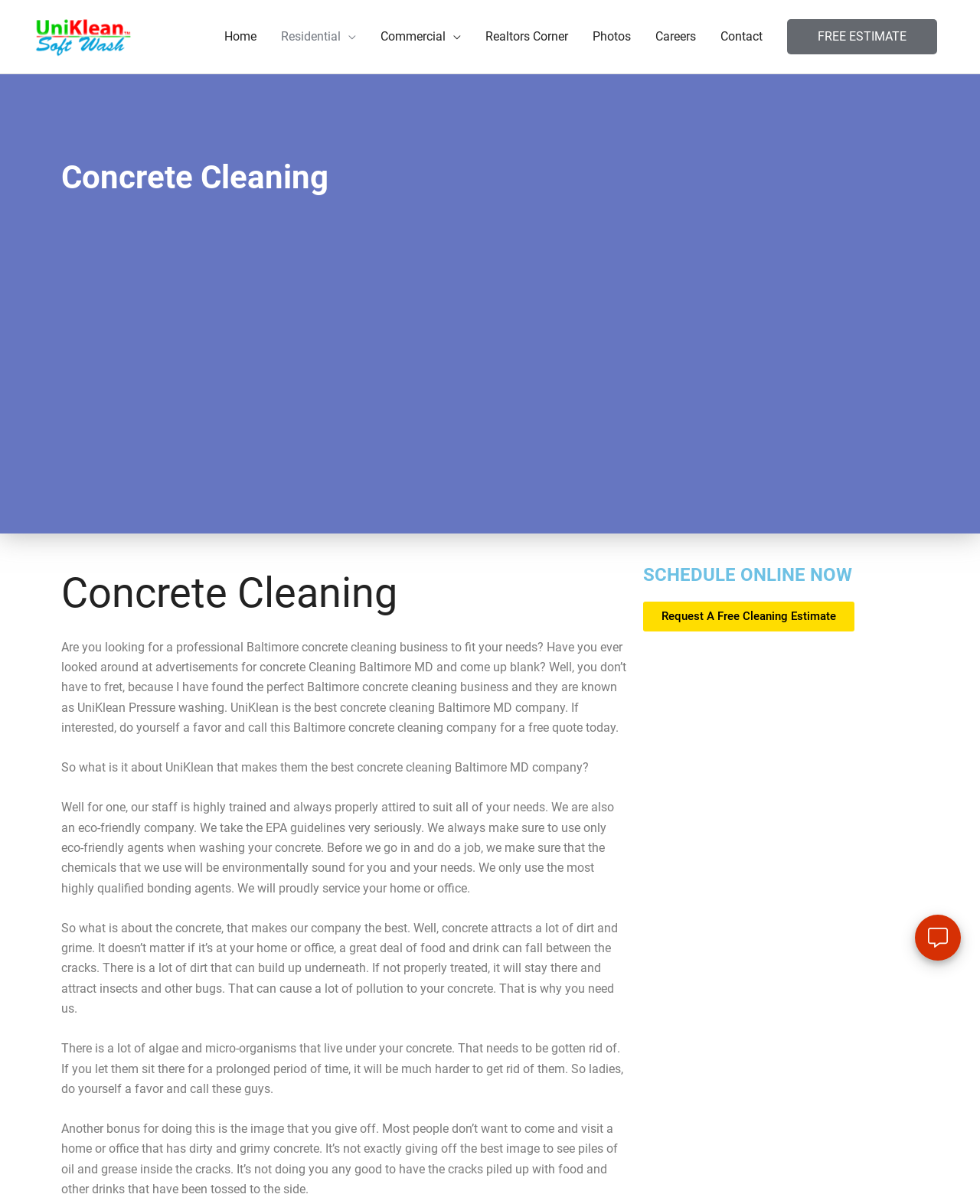Determine the bounding box for the described HTML element: "FREE ESTIMATE". Ensure the coordinates are four float numbers between 0 and 1 in the format [left, top, right, bottom].

[0.803, 0.016, 0.956, 0.045]